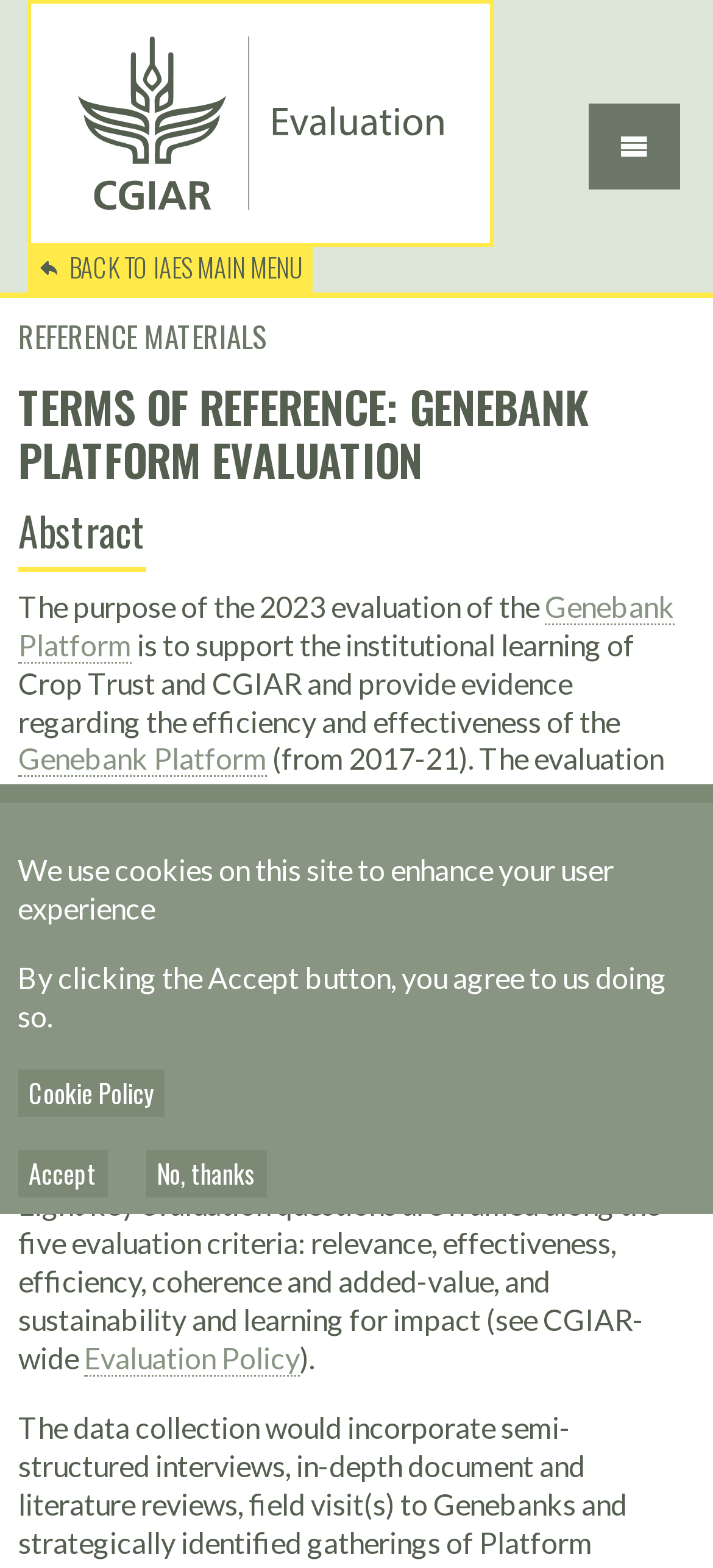Given the description of the UI element: "Accept", predict the bounding box coordinates in the form of [left, top, right, bottom], with each value being a float between 0 and 1.

[0.025, 0.733, 0.151, 0.764]